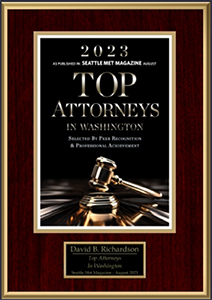Explain the contents of the image with as much detail as possible.

The image showcases a prestigious award plaque recognizing David B. Richardson as one of the "Top Attorneys in Washington" for the year 2023, as published in Seattle Met Magazine. The plaque features a sophisticated design with a rich wooden finish, enhancing its elegant appearance. Prominently displayed at the top is the title "TOP ATTORNEYS IN WASHINGTON," set against a sleek black background, which conveys a sense of authority and excellence. Below the title, the inscription states that recipients are "Selected By Peer Recognition & Professional Achievement," highlighting the notable criteria used for this accolade. At the bottom of the plaque, the name "David B. Richardson" is elegantly inscribed, with additional details noting his specialty in law and affiliation with Washington. This award symbolizes a significant milestone in his legal career, reflecting his dedication and recognition among peers in the legal community.